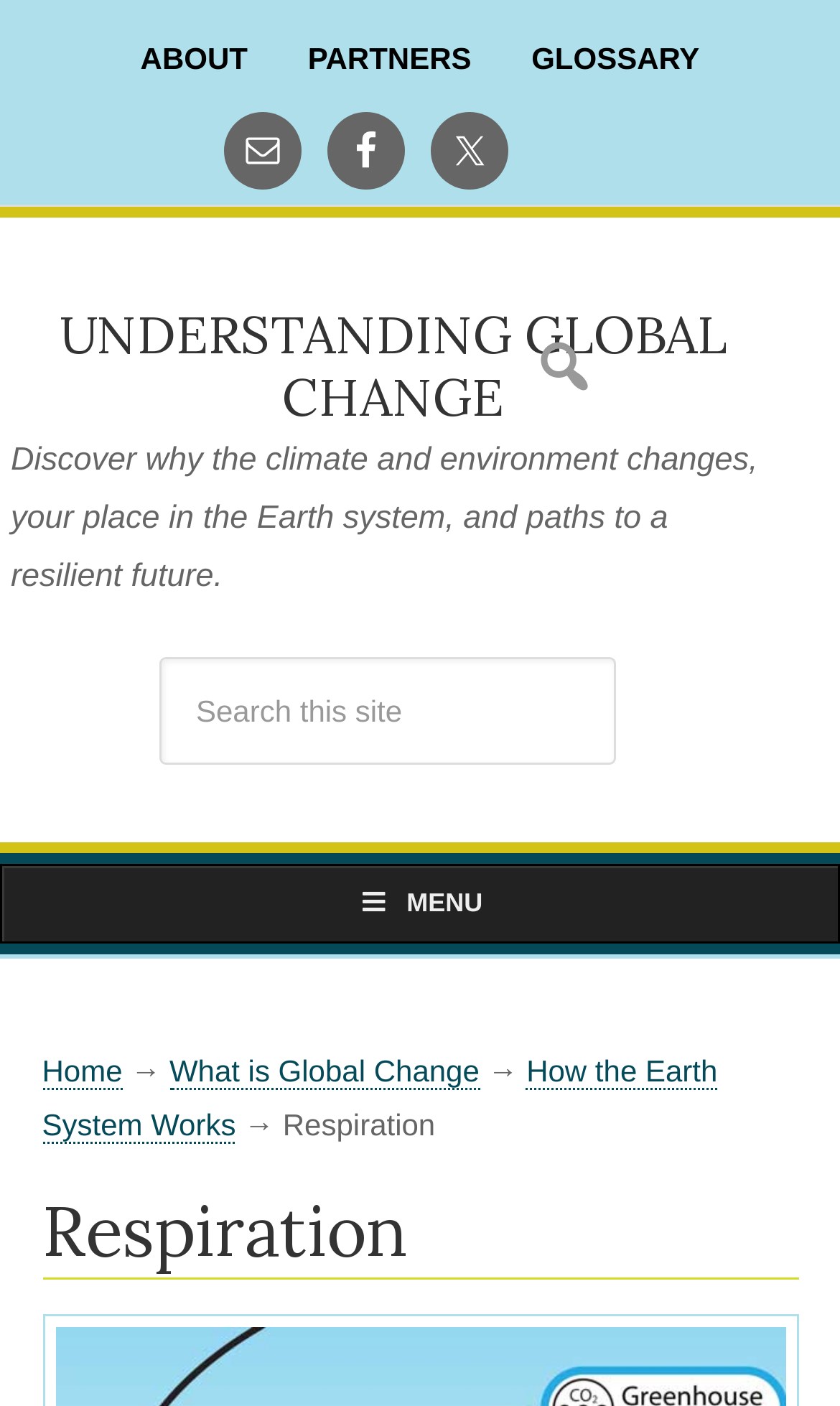By analyzing the image, answer the following question with a detailed response: What can be searched on this website?

The textbox with the label 'Search this site' suggests that users can search for content within this website.